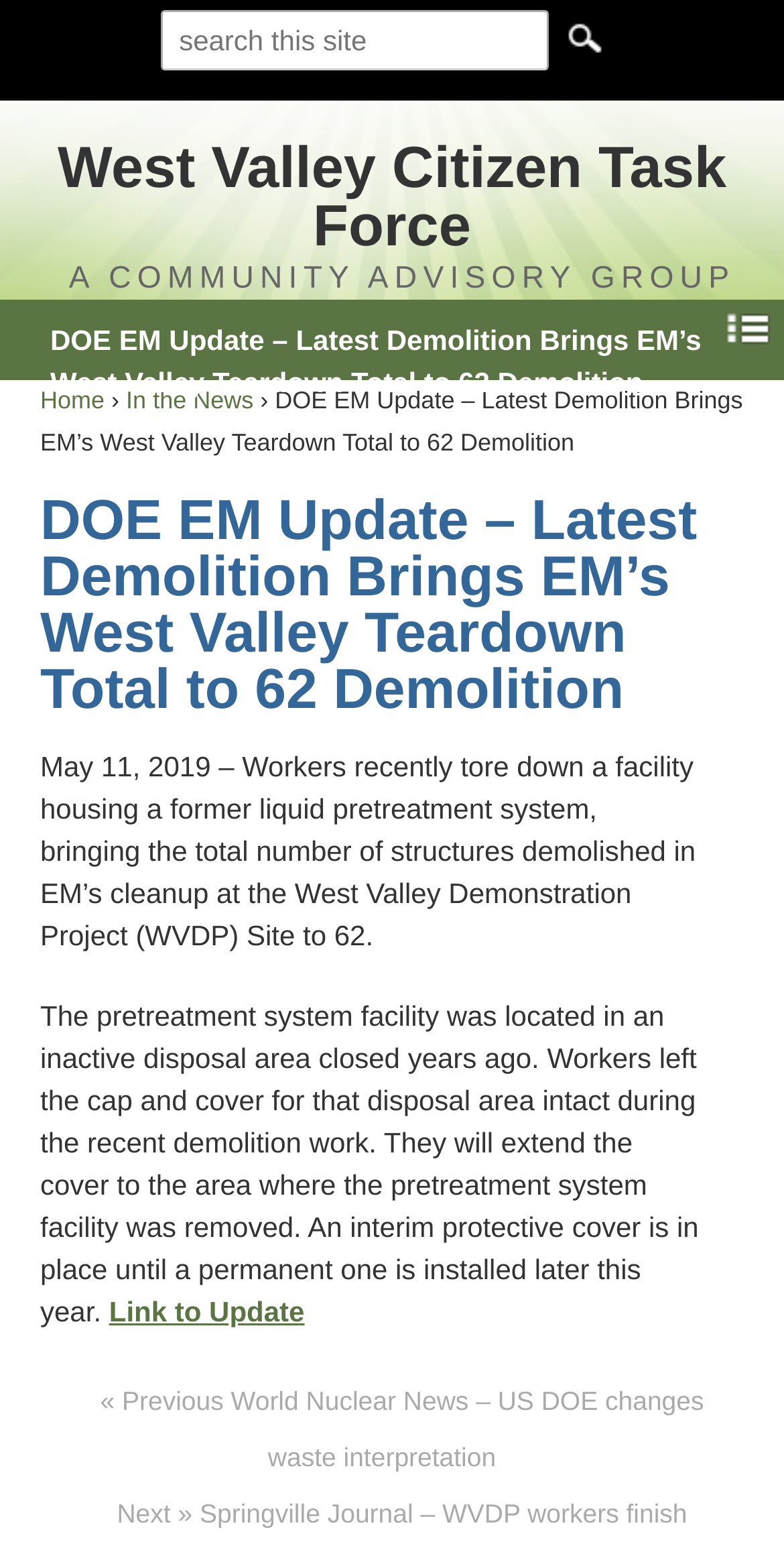Determine the bounding box coordinates of the clickable region to follow the instruction: "Open the Action Menu".

None